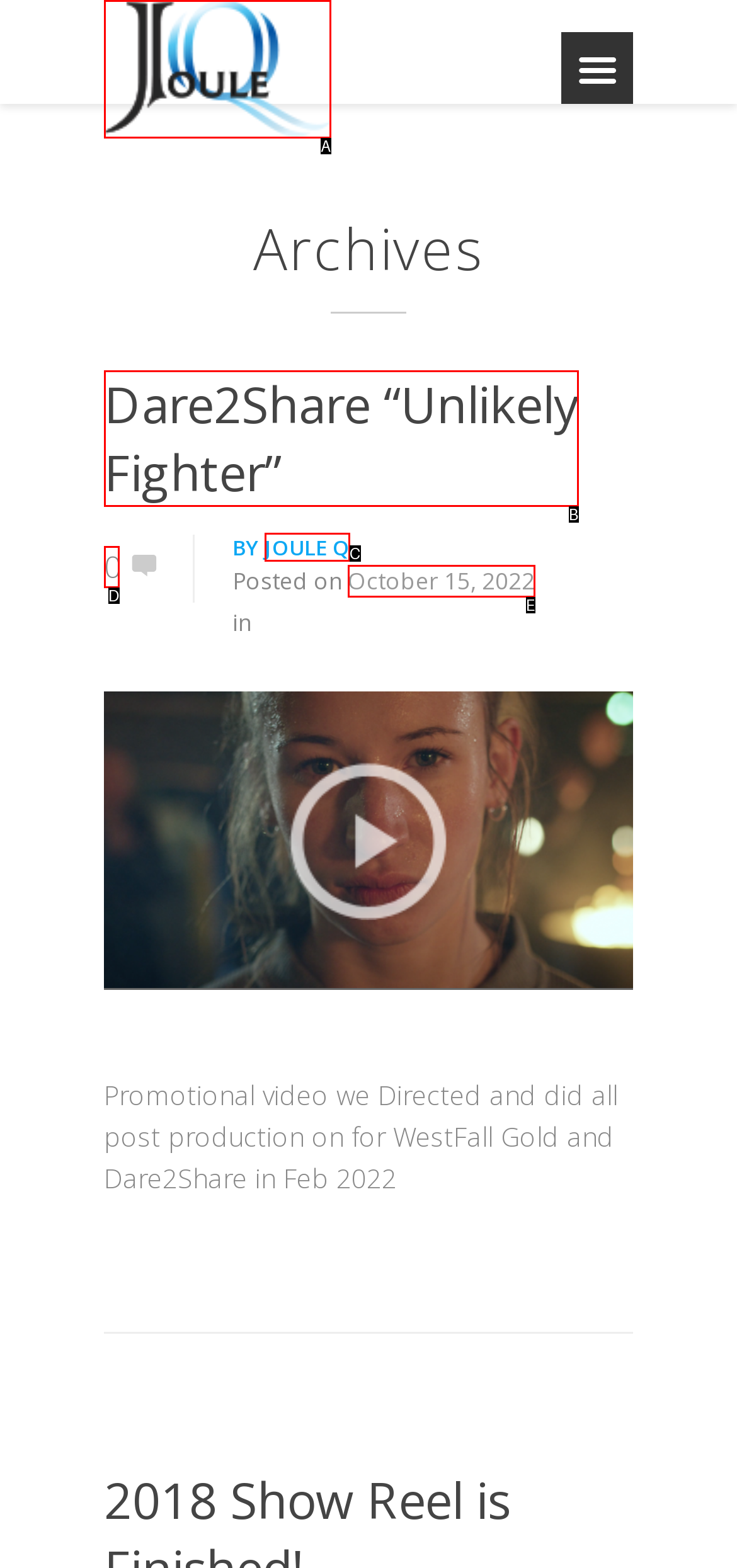Based on the description October 15, 2022, identify the most suitable HTML element from the options. Provide your answer as the corresponding letter.

E